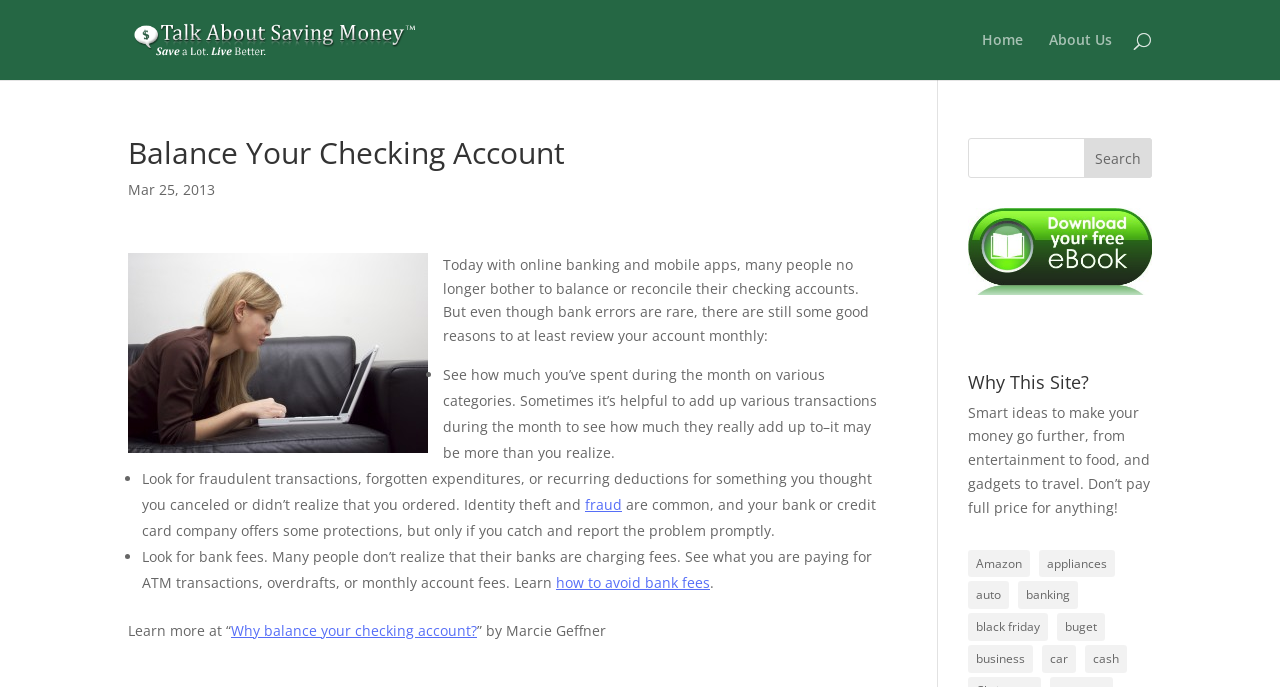Locate and extract the headline of this webpage.

Balance Your Checking Account